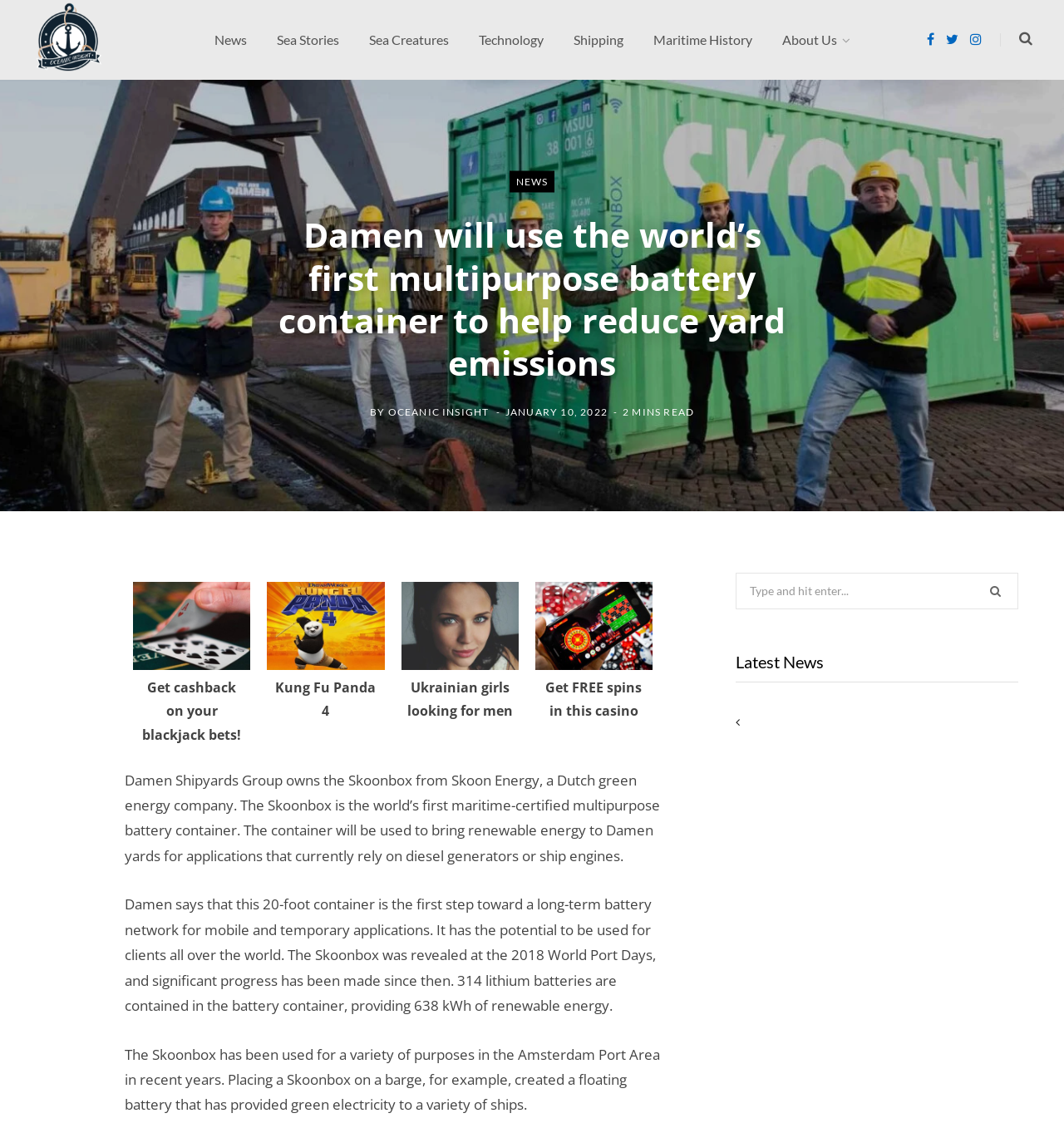Give a comprehensive overview of the webpage, including key elements.

The webpage appears to be a news article or blog post from Damen, a shipbuilding company. At the top of the page, there is a navigation menu with links to various sections such as "News", "Sea Stories", "Sea Creatures", and more. Below the navigation menu, there is a large image with a link to "Oceanic Insight" and a smaller image with a link to "Deman".

The main content of the page is a news article with a heading that reads "Damen will use the world's first multipurpose battery container to help reduce yard emissions". The article is divided into paragraphs, with the first paragraph describing Damen's acquisition of the Skoonbox, a maritime-certified multipurpose battery container. The subsequent paragraphs provide more details about the Skoonbox, its capabilities, and its potential uses.

To the right of the article, there are several social media links, including Facebook, Twitter, and Instagram. Below the article, there are several links to other news articles or blog posts, with titles such as "Get cashback on your blackjack bets!", "Kung Fu Panda 4", and "Ukrainian girls looking for men". These links appear to be unrelated to the main article and may be advertisements.

At the bottom of the page, there is a search bar with a button and a heading that reads "Latest News". There is also a link to "About Us" with an icon.